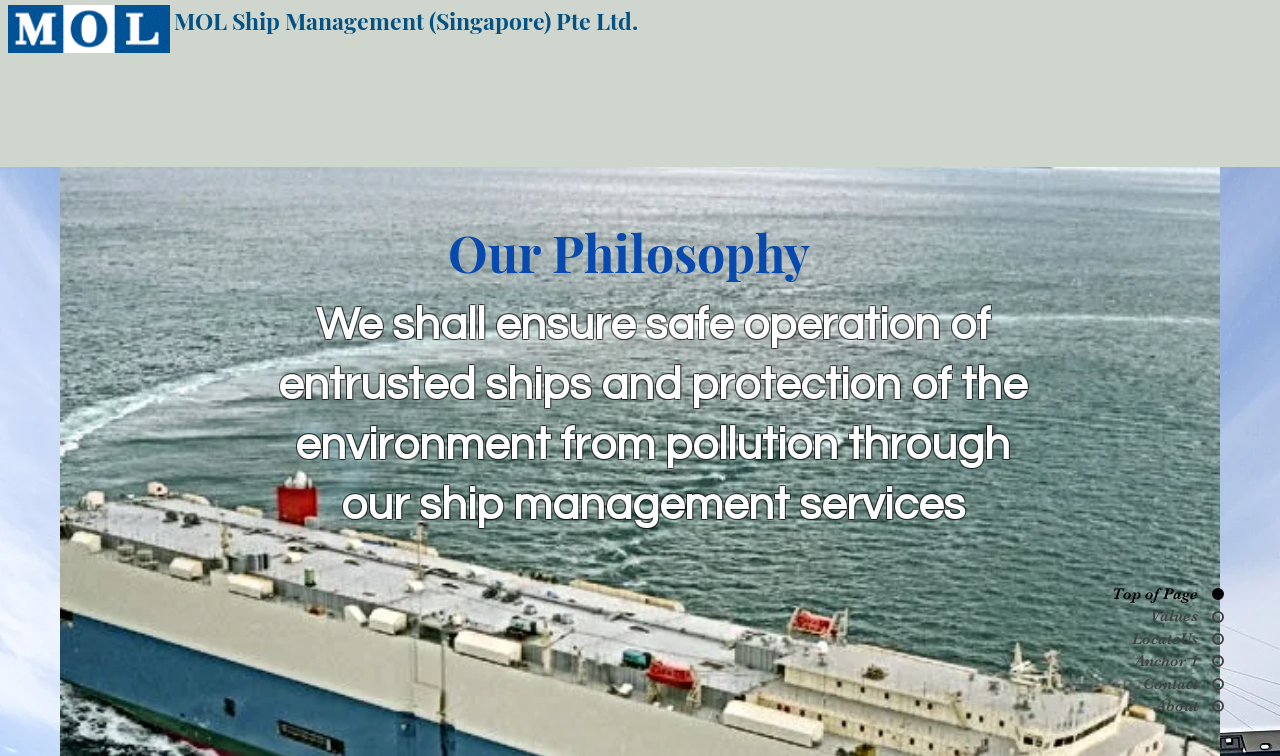Please locate the bounding box coordinates of the element's region that needs to be clicked to follow the instruction: "View job opportunities". The bounding box coordinates should be provided as four float numbers between 0 and 1, i.e., [left, top, right, bottom].

[0.62, 0.034, 0.919, 0.087]